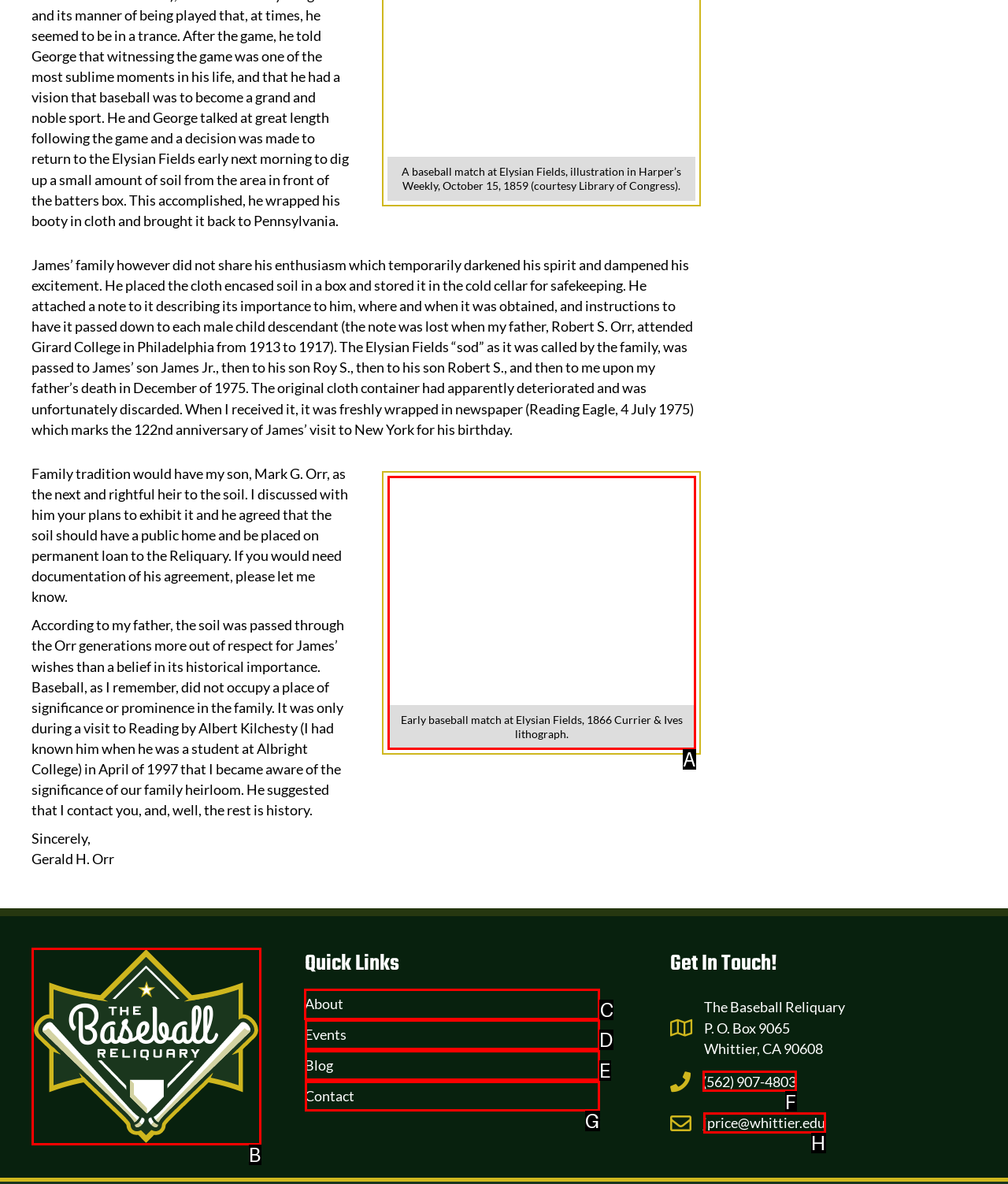For the task: Navigate to the About page, identify the HTML element to click.
Provide the letter corresponding to the right choice from the given options.

C